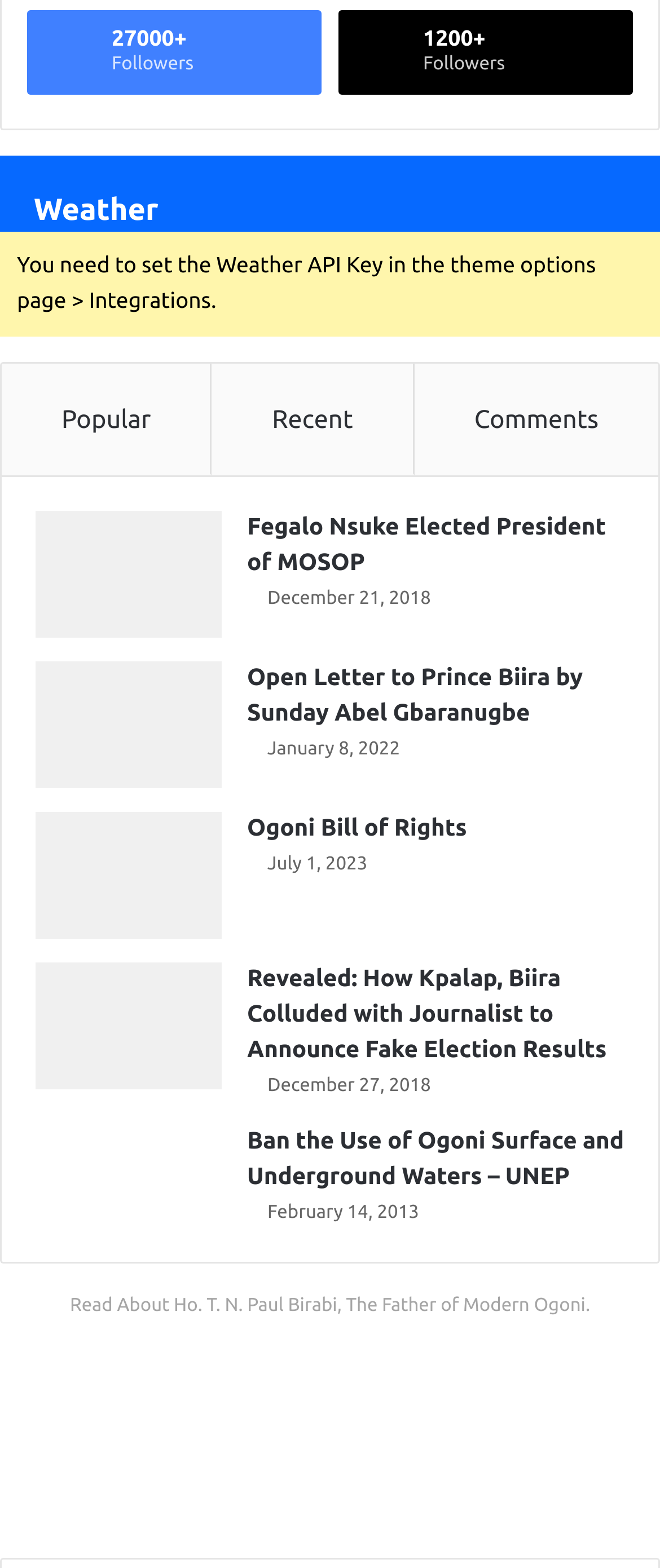Identify the bounding box coordinates of the element to click to follow this instruction: 'View Fegalo Nsuke Elected President of MOSOP'. Ensure the coordinates are four float values between 0 and 1, provided as [left, top, right, bottom].

[0.054, 0.325, 0.336, 0.406]